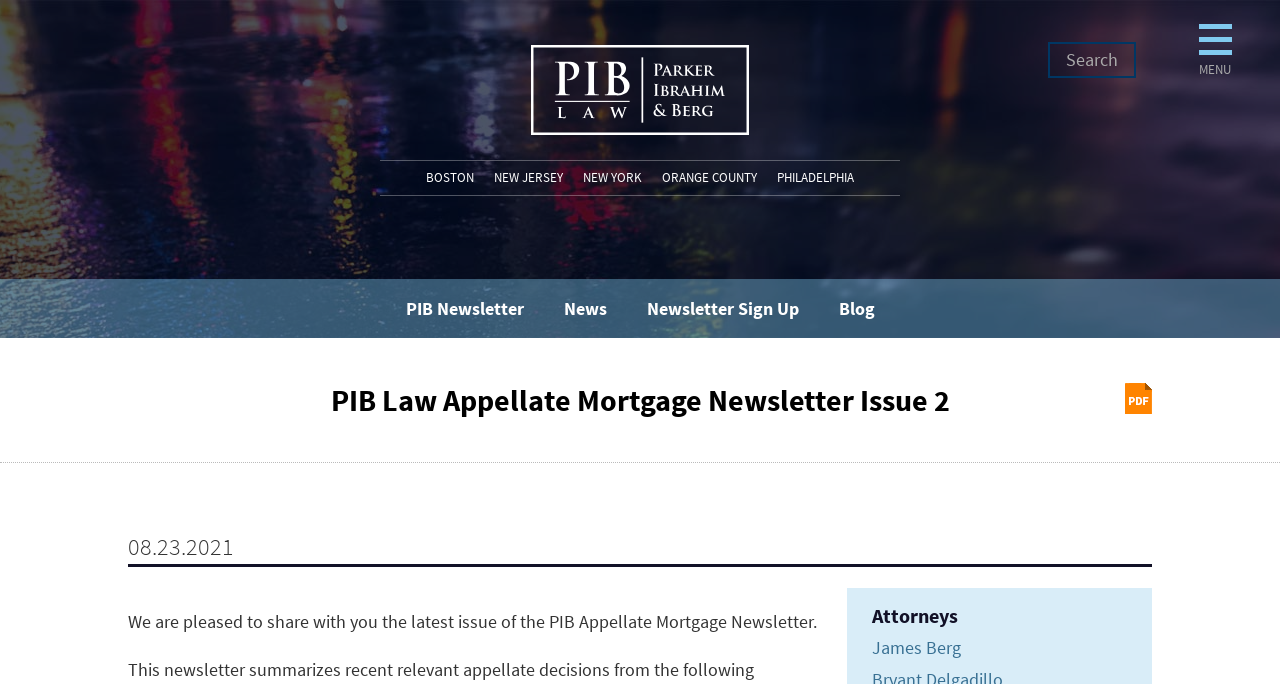Determine the bounding box for the HTML element described here: "Locations". The coordinates should be given as [left, top, right, bottom] with each number being a float between 0 and 1.

None